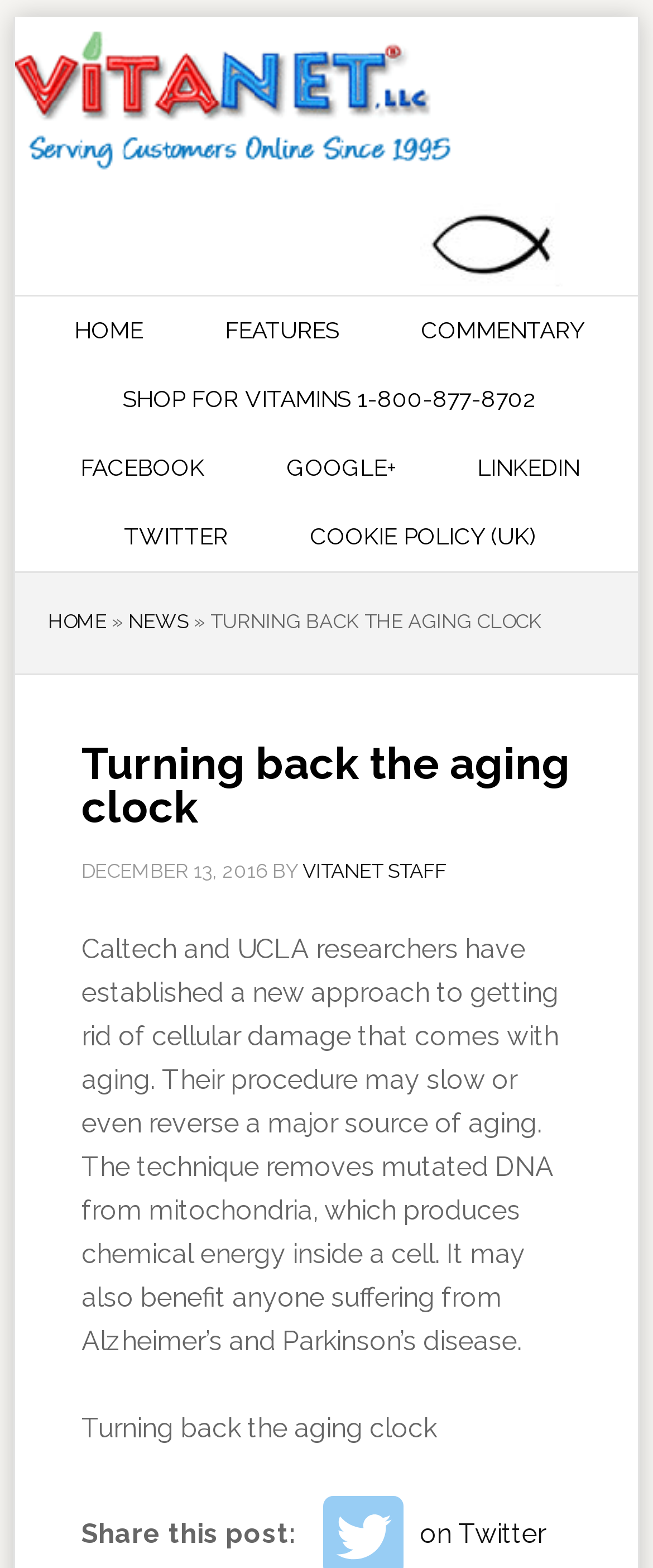Please identify the bounding box coordinates of the clickable area that will allow you to execute the instruction: "shop for vitamins".

[0.124, 0.233, 0.886, 0.277]